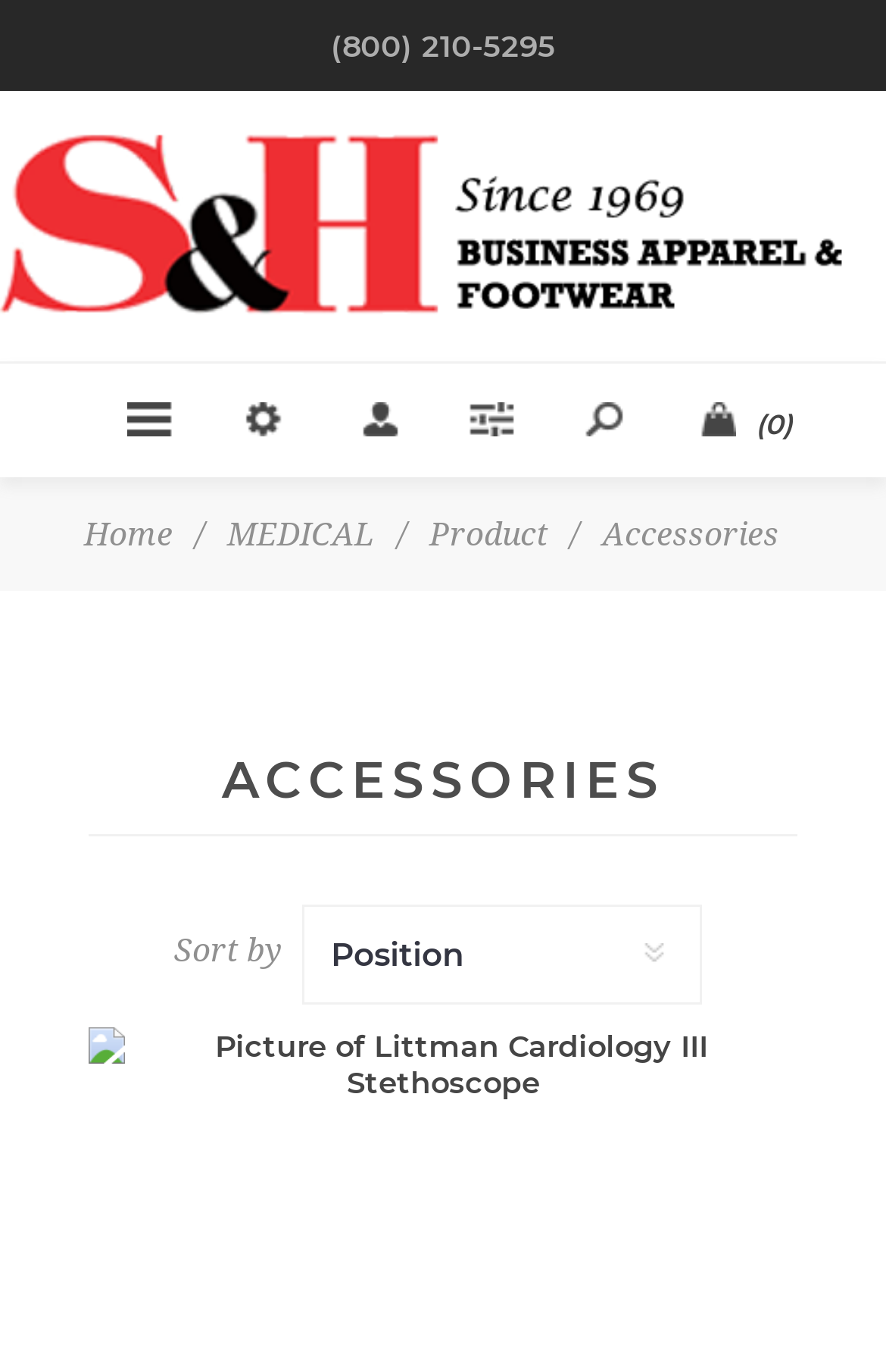Is the product sort order menu expanded? Examine the screenshot and reply using just one word or a brief phrase.

No